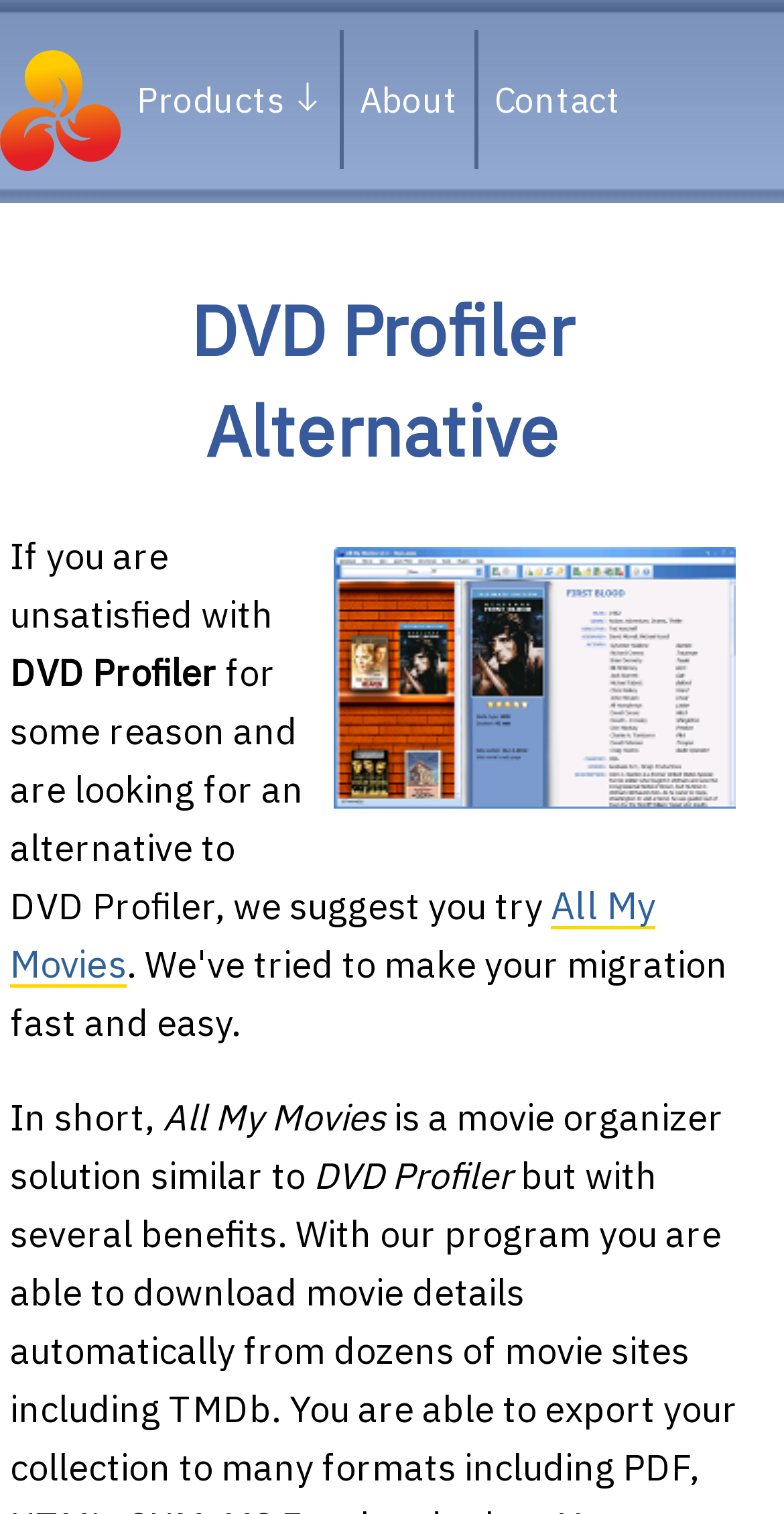Mark the bounding box of the element that matches the following description: "All My Movies".

[0.013, 0.583, 0.836, 0.653]